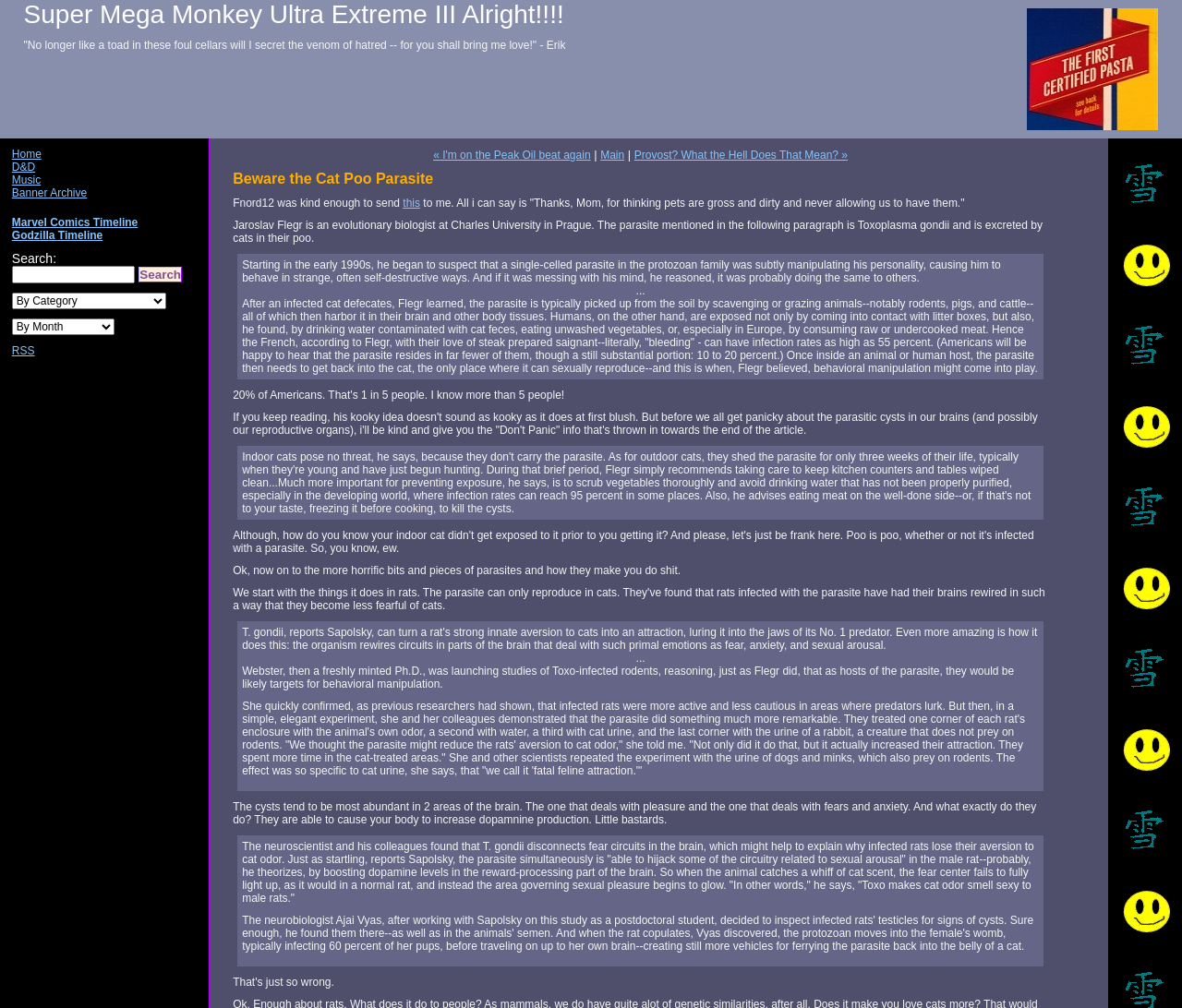Please specify the bounding box coordinates for the clickable region that will help you carry out the instruction: "Go to the 'Marvel Comics Timeline' page".

[0.01, 0.214, 0.117, 0.227]